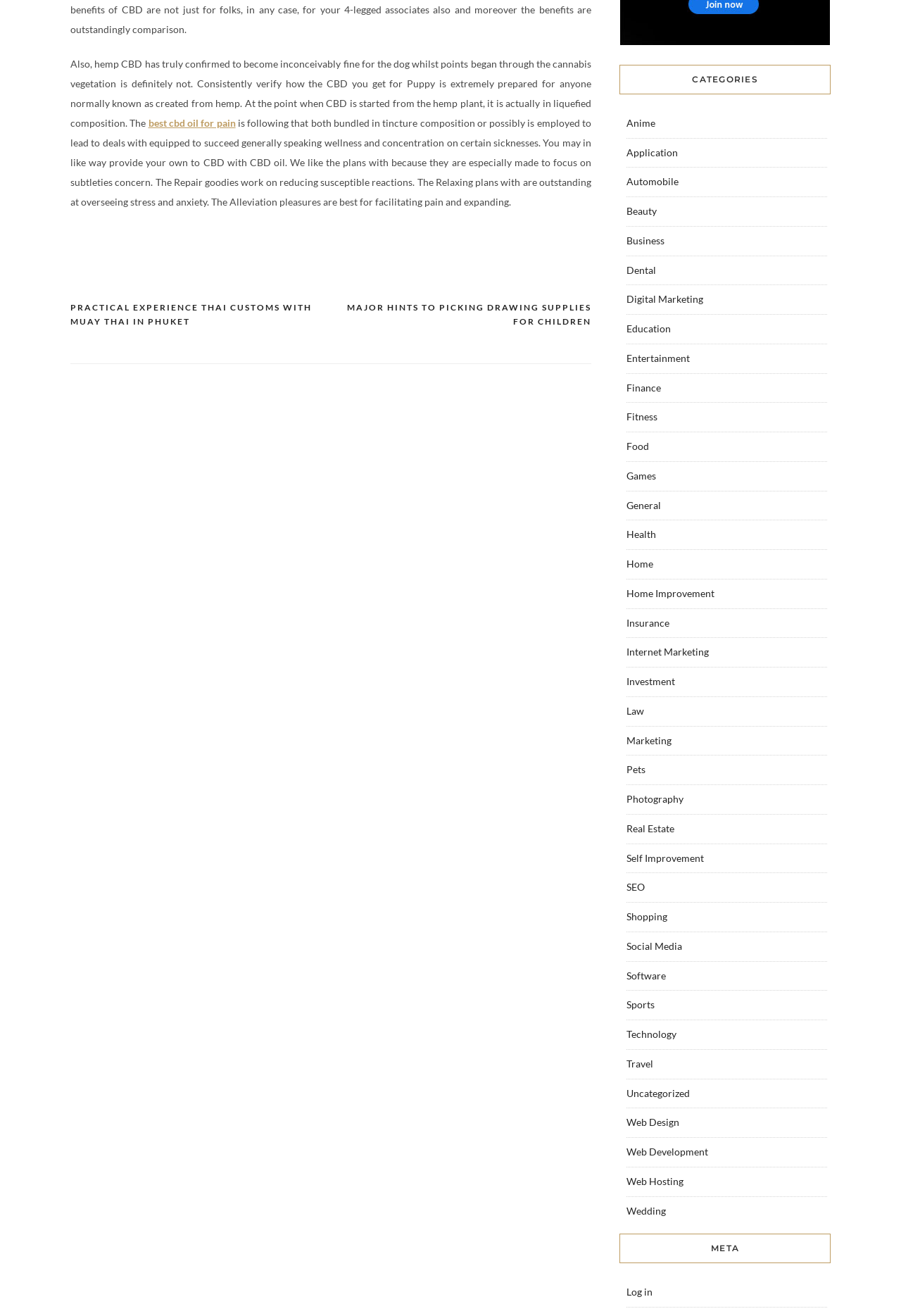Identify the bounding box coordinates for the element you need to click to achieve the following task: "Navigate to the 'Posts' section". Provide the bounding box coordinates as four float numbers between 0 and 1, in the form [left, top, right, bottom].

[0.078, 0.229, 0.656, 0.277]